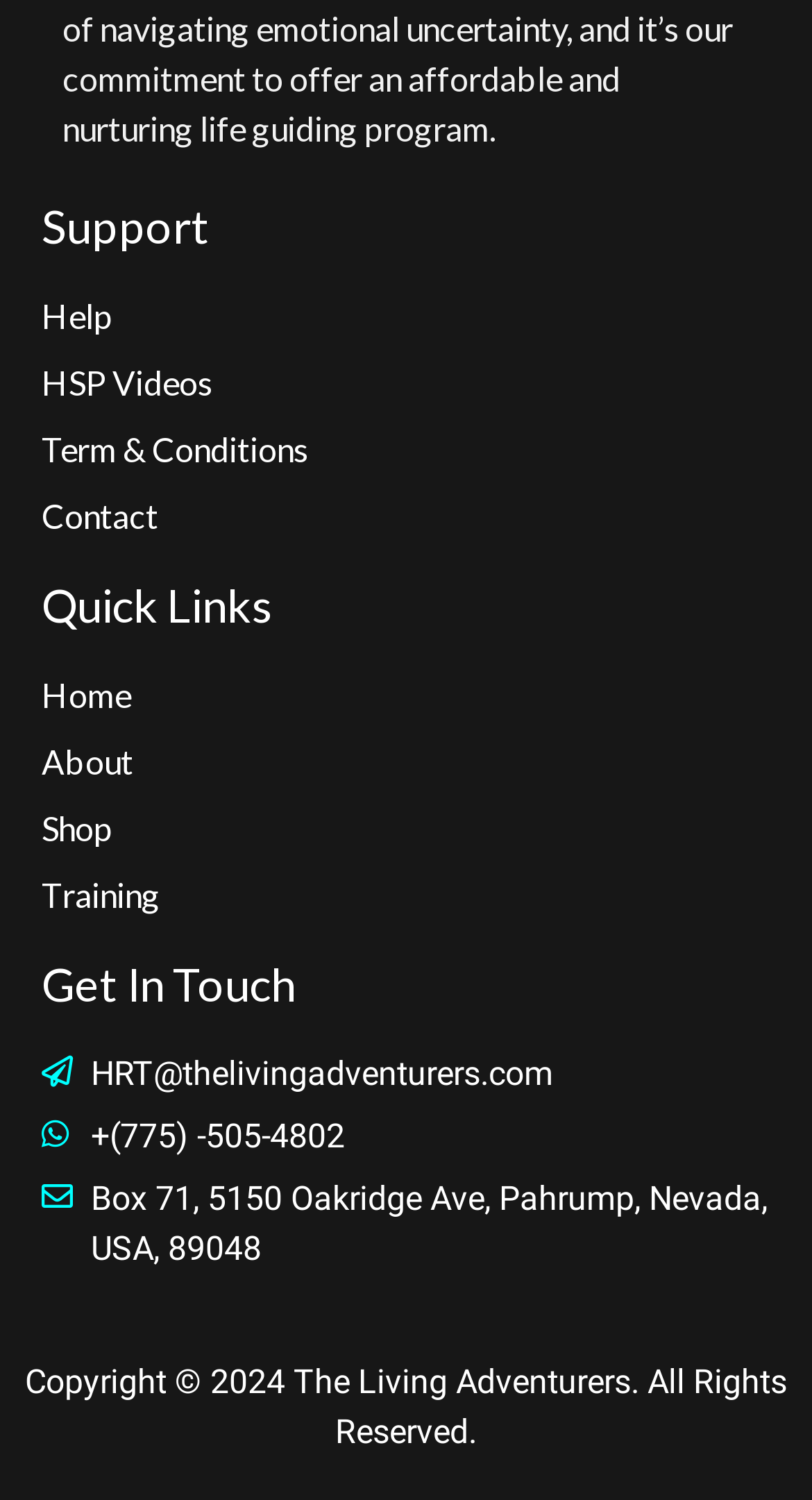Use a single word or phrase to answer the following:
What is the last link under 'Quick Links'?

Training